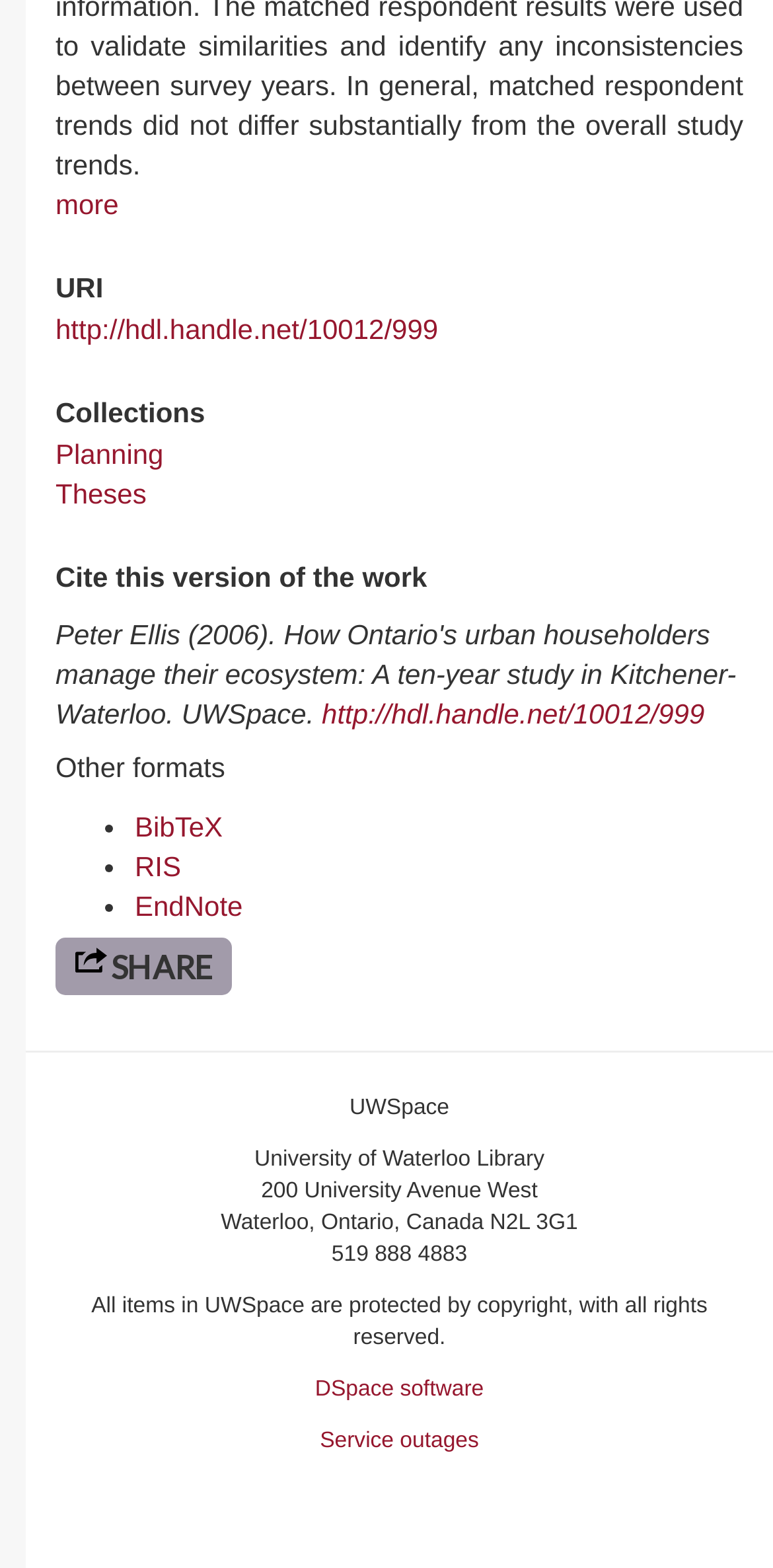What is the name of the library associated with UWSpace?
Please analyze the image and answer the question with as much detail as possible.

The name of the library associated with UWSpace can be found at the bottom of the page, which is 'University of Waterloo Library', located in the content info section.